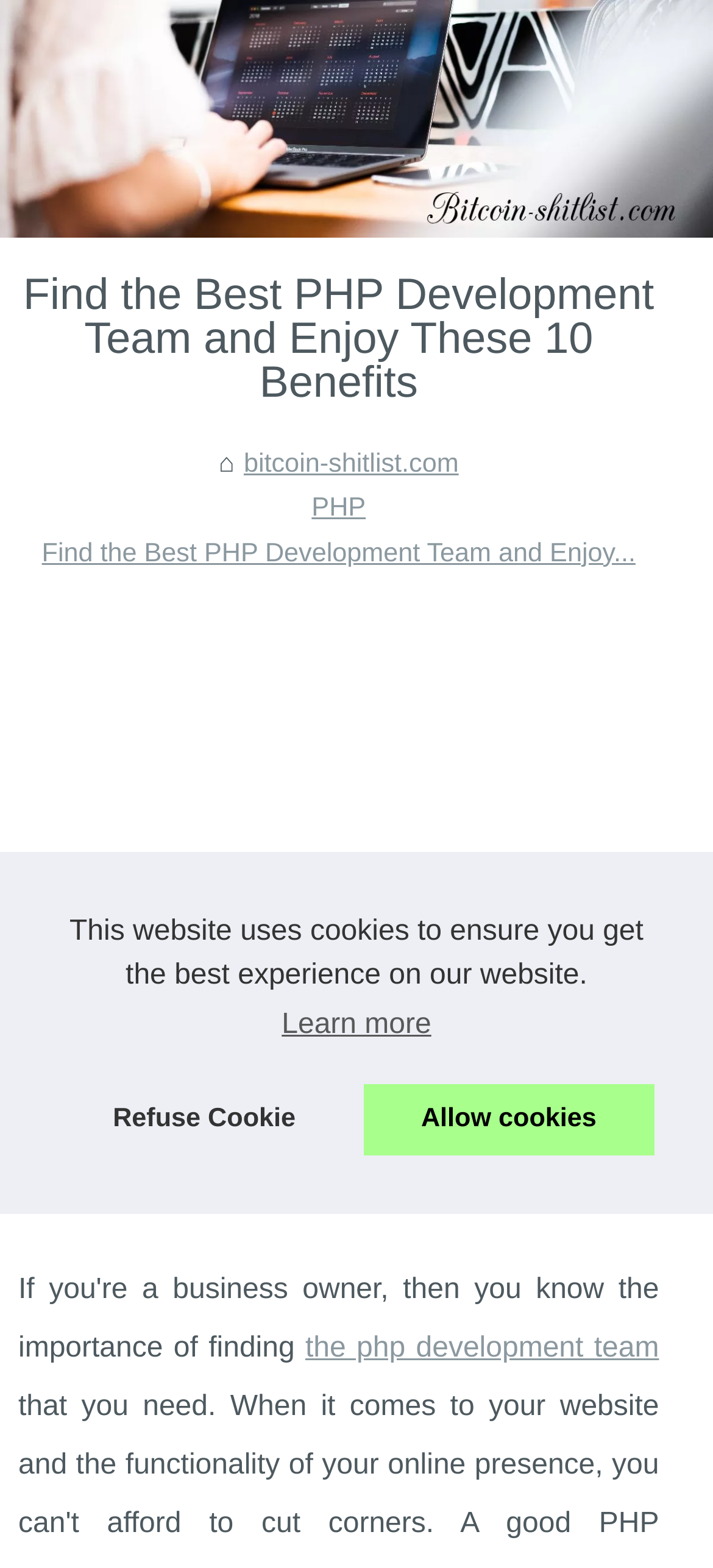Please predict the bounding box coordinates of the element's region where a click is necessary to complete the following instruction: "click the link to learn more about PHP". The coordinates should be represented by four float numbers between 0 and 1, i.e., [left, top, right, bottom].

[0.437, 0.315, 0.513, 0.334]